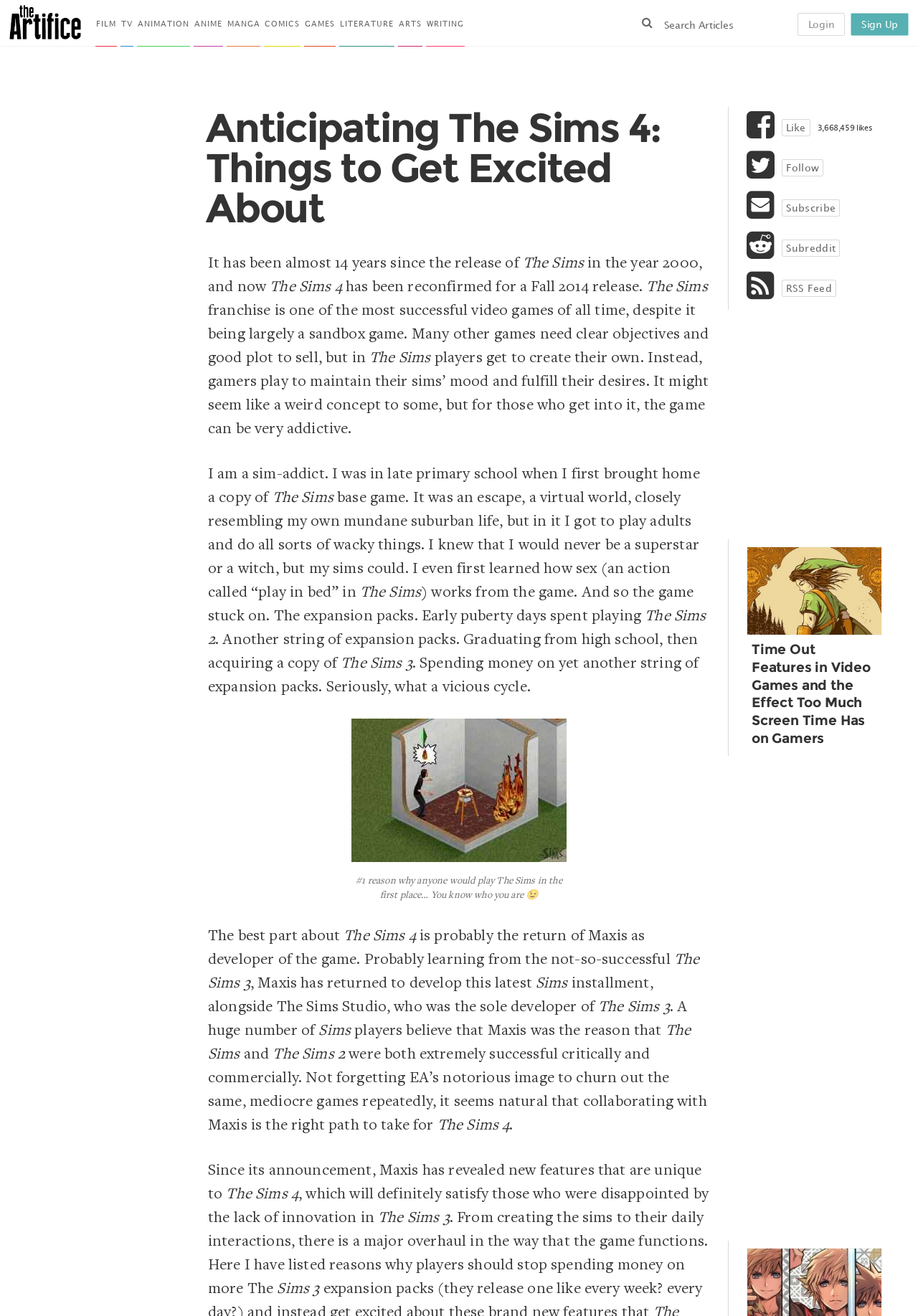Select the bounding box coordinates of the element I need to click to carry out the following instruction: "Search for something".

[0.69, 0.01, 0.858, 0.027]